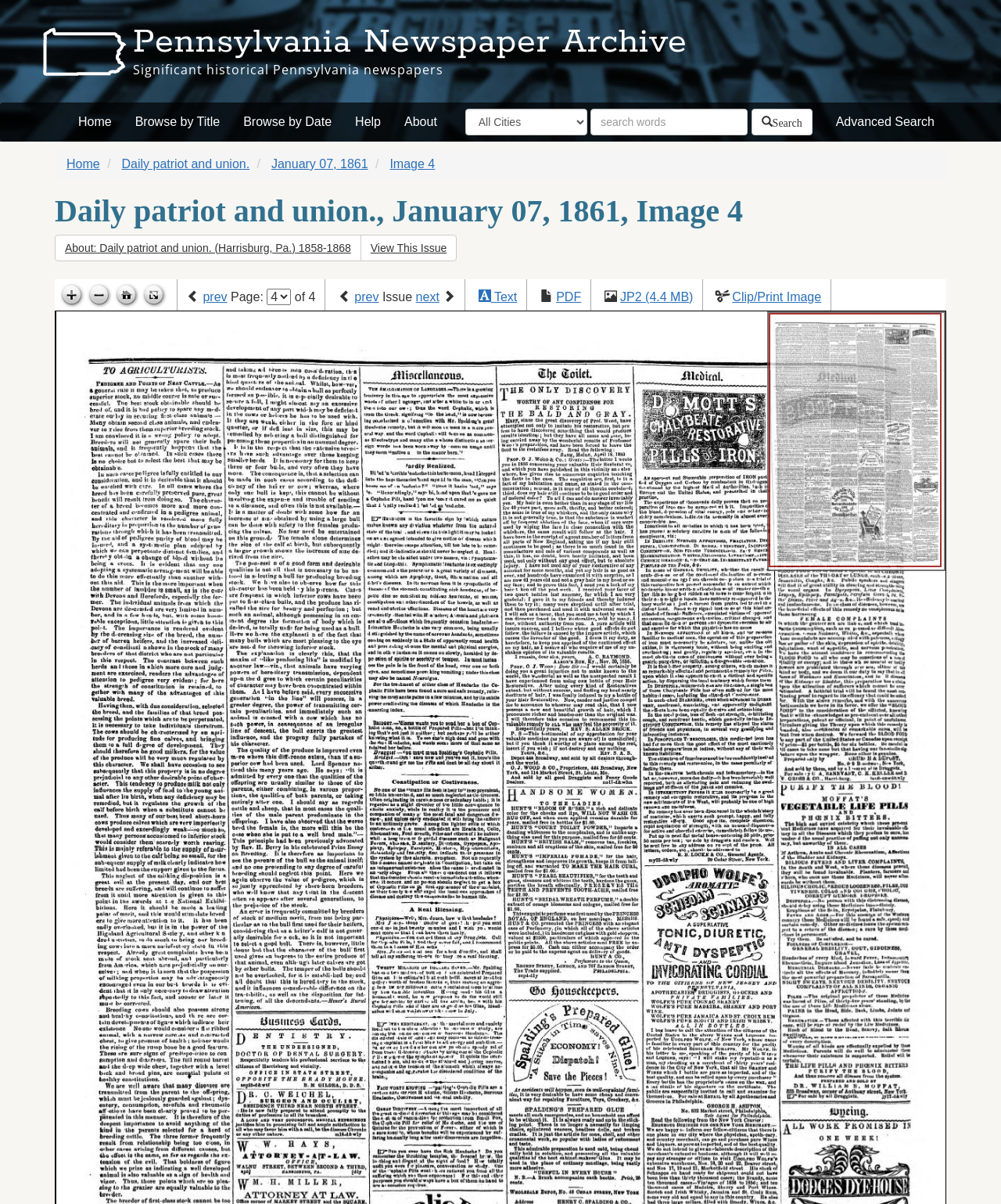What is the city associated with this newspaper?
Carefully analyze the image and provide a thorough answer to the question.

The city associated with this newspaper can be inferred from the combobox element with the label 'City' which is located near the top of the page, and also from the title of the newspaper which includes the location 'Harrisburg, Pa.'.